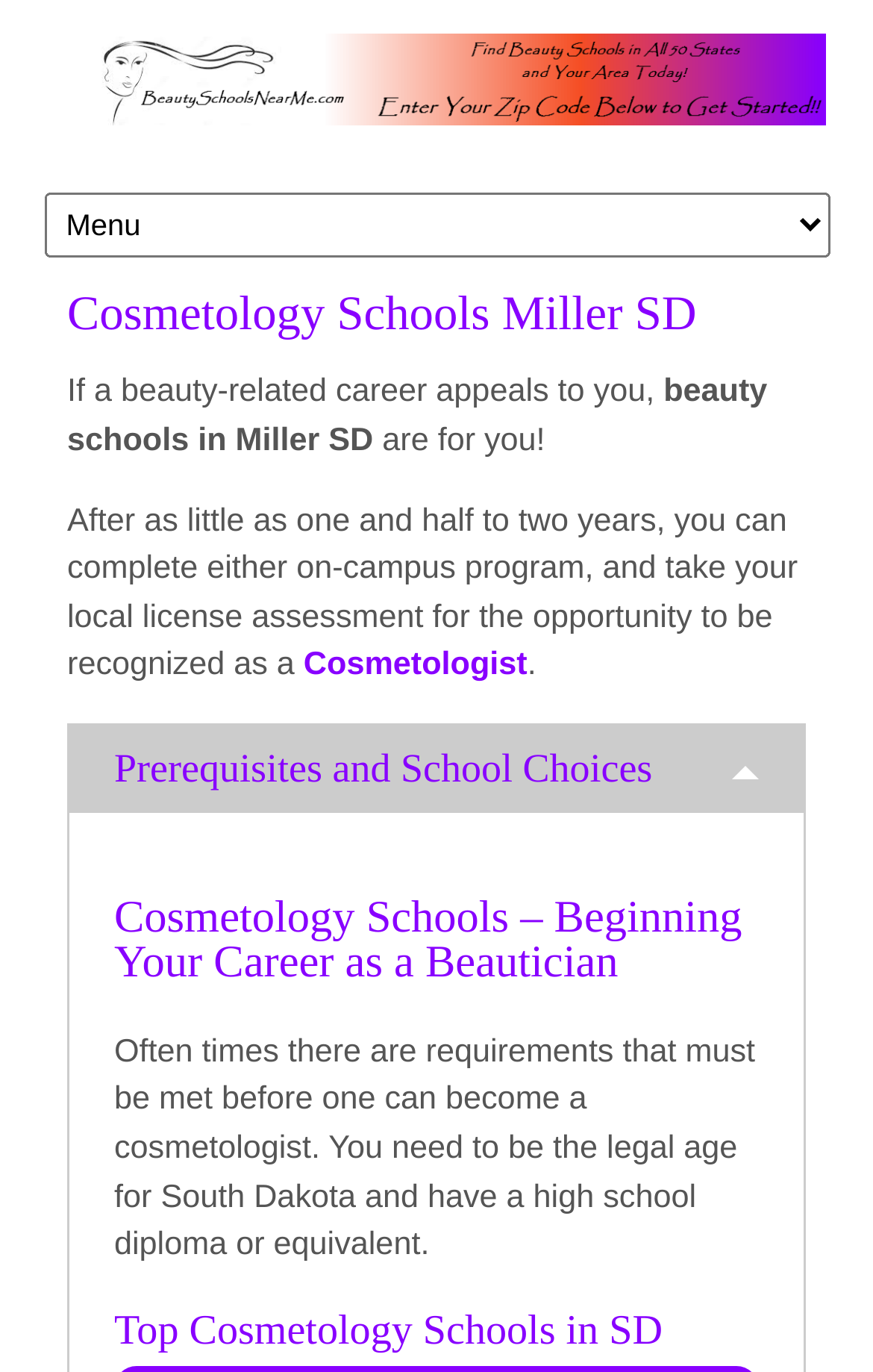What is the career goal of completing a cosmetology program?
Please provide a comprehensive answer based on the visual information in the image.

The webpage states that after completing a cosmetology program, users can 'take your local license assessment for the opportunity to be recognized as a Cosmetologist', indicating that the ultimate goal is to become a licensed Cosmetologist.